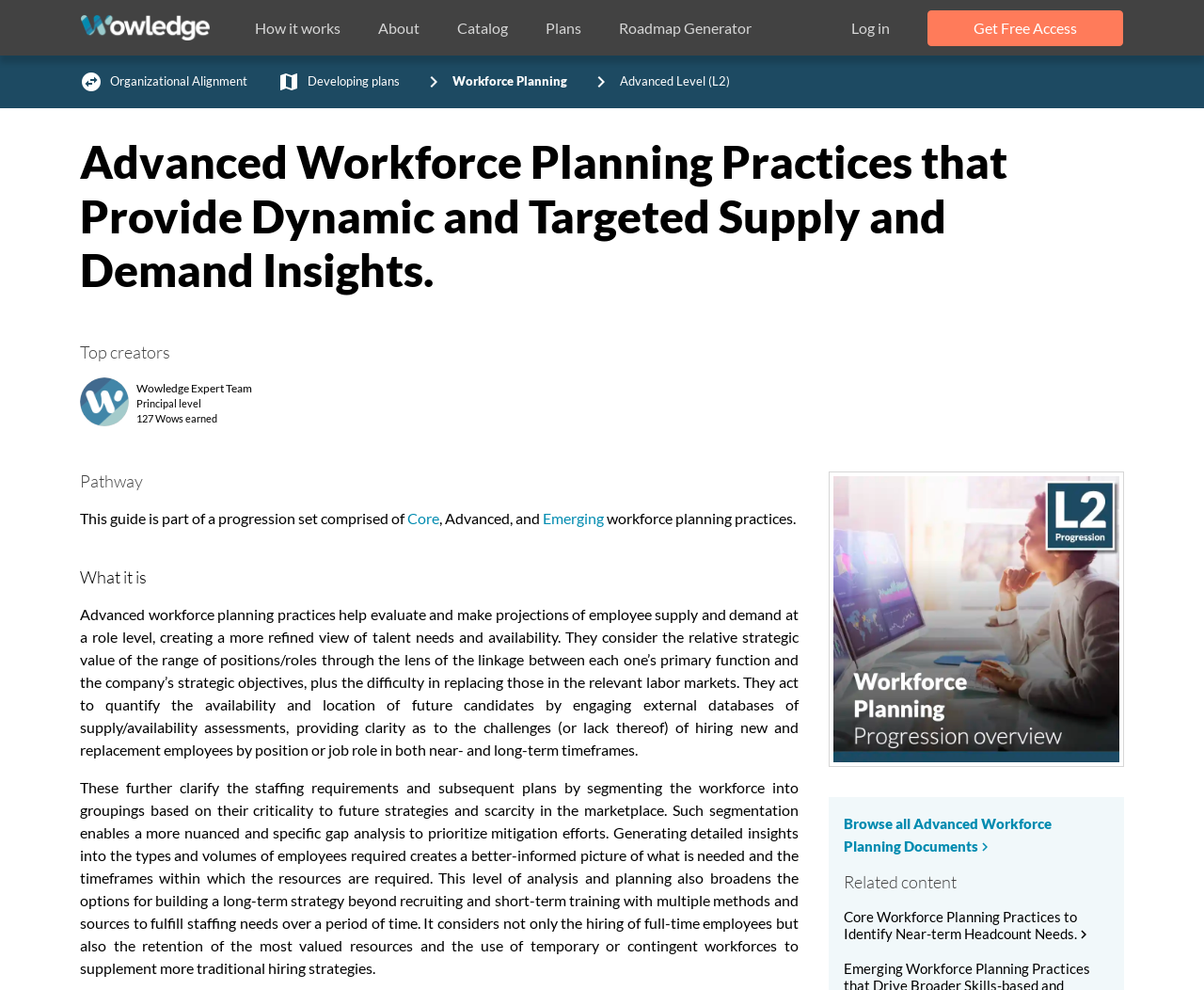Identify the bounding box coordinates of the area you need to click to perform the following instruction: "Contact Netchex".

None